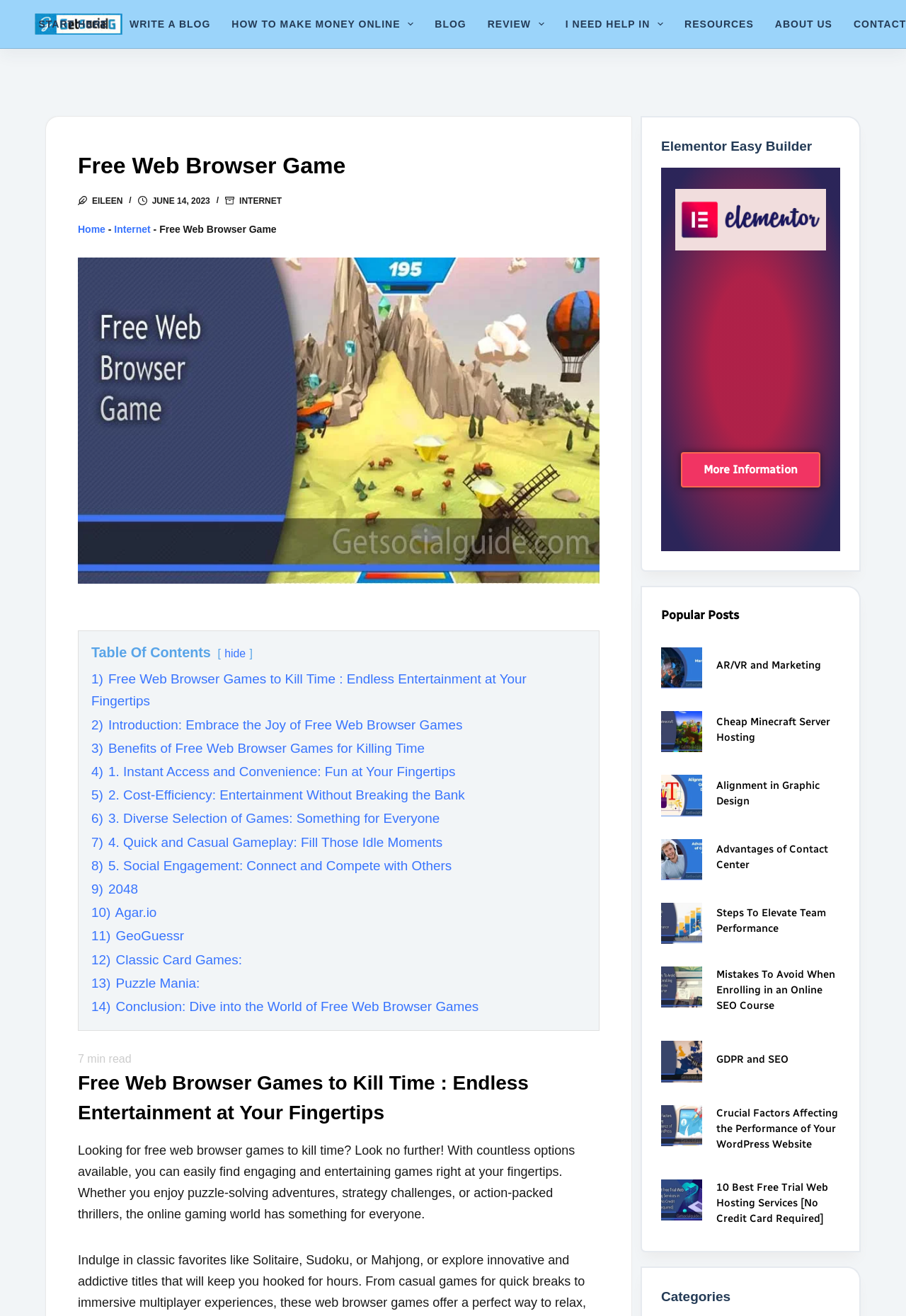What is the estimated reading time of the article?
Analyze the screenshot and provide a detailed answer to the question.

The estimated reading time of the article is 7 minutes, as indicated by the text '7 min read' at the top of the article.